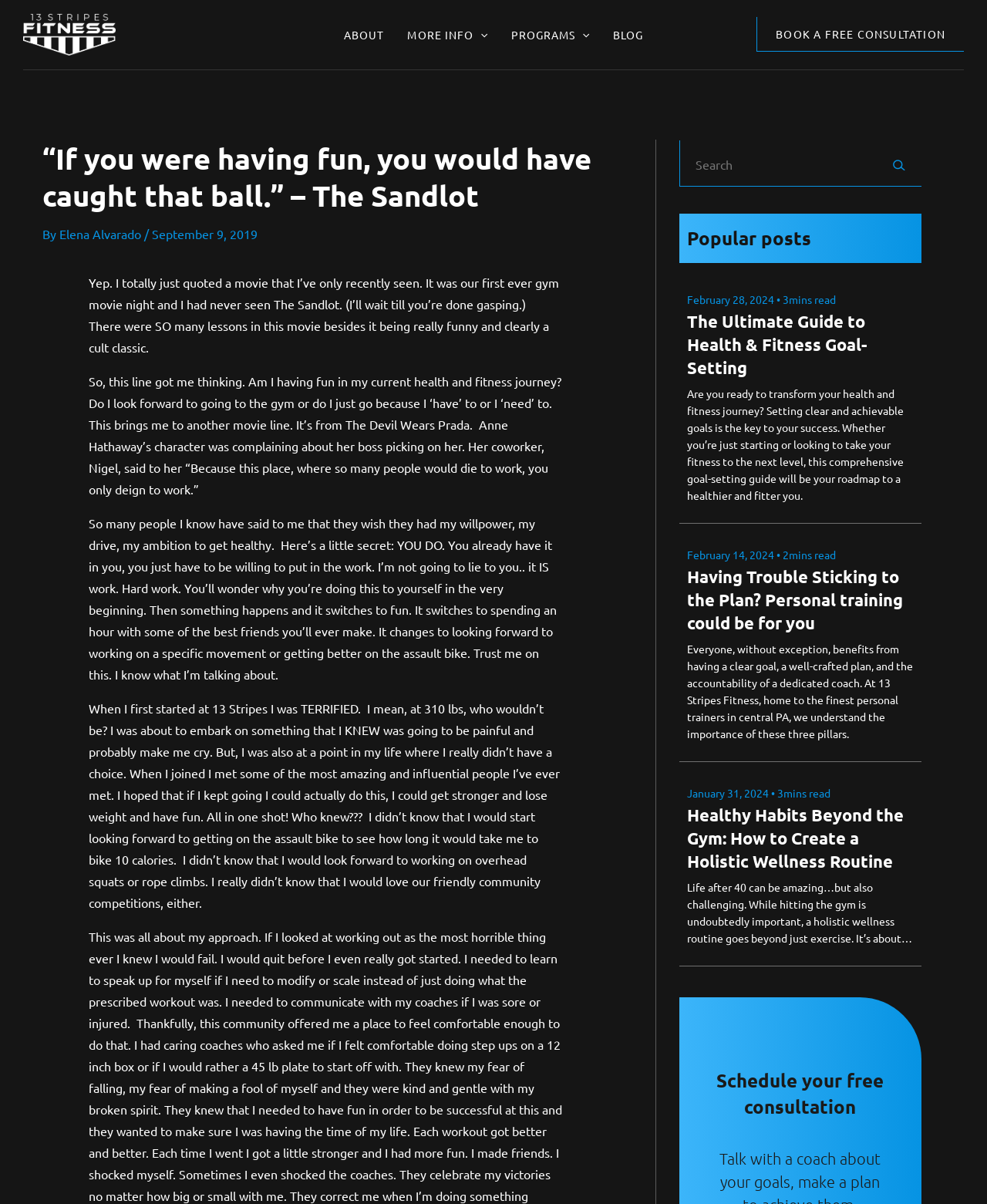What is the purpose of the 'BOOK A FREE CONSULTATION' button?
Deliver a detailed and extensive answer to the question.

The 'BOOK A FREE CONSULTATION' button is a call-to-action that encourages users to schedule a free consultation, likely to discuss their fitness goals and options with a trainer or coach.